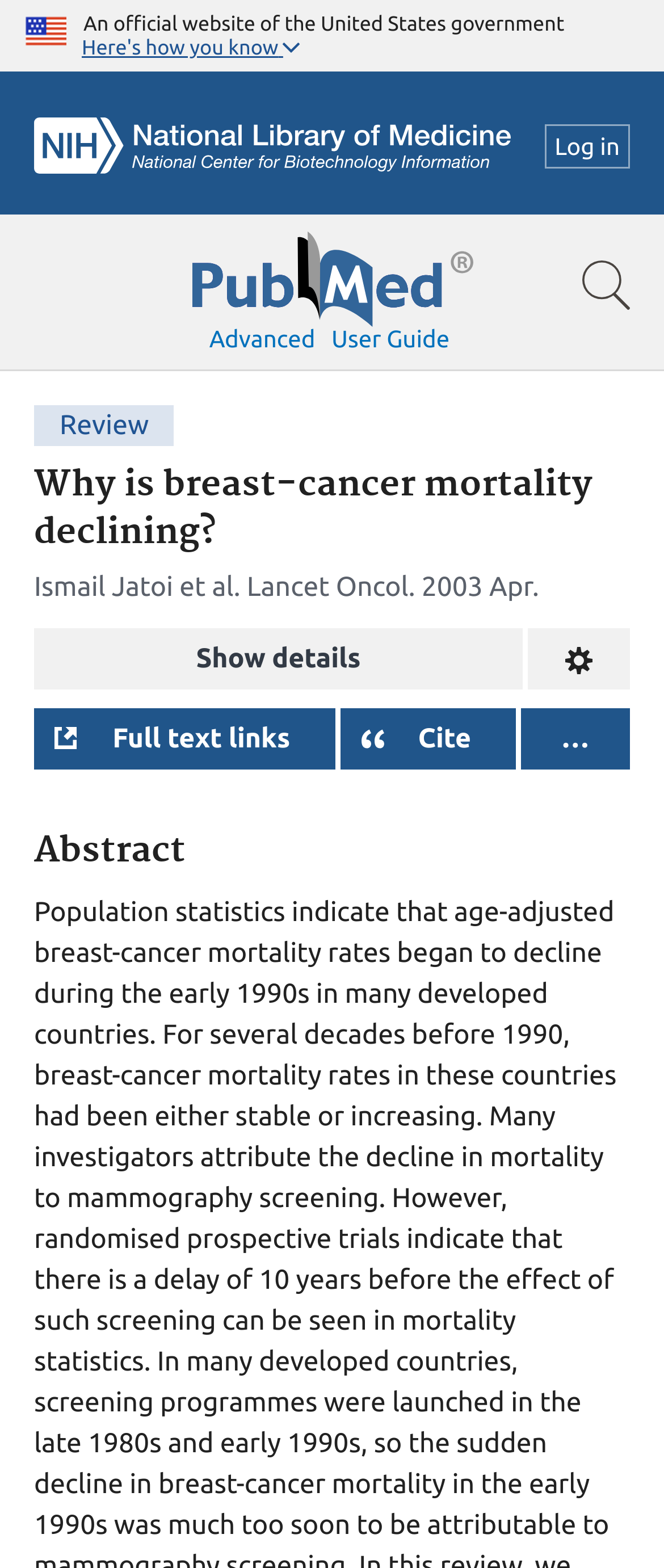Given the description Here's how you know, predict the bounding box coordinates of the UI element. Ensure the coordinates are in the format (top-left x, top-left y, bottom-right x, bottom-right y) and all values are between 0 and 1.

[0.0, 0.0, 1.0, 0.047]